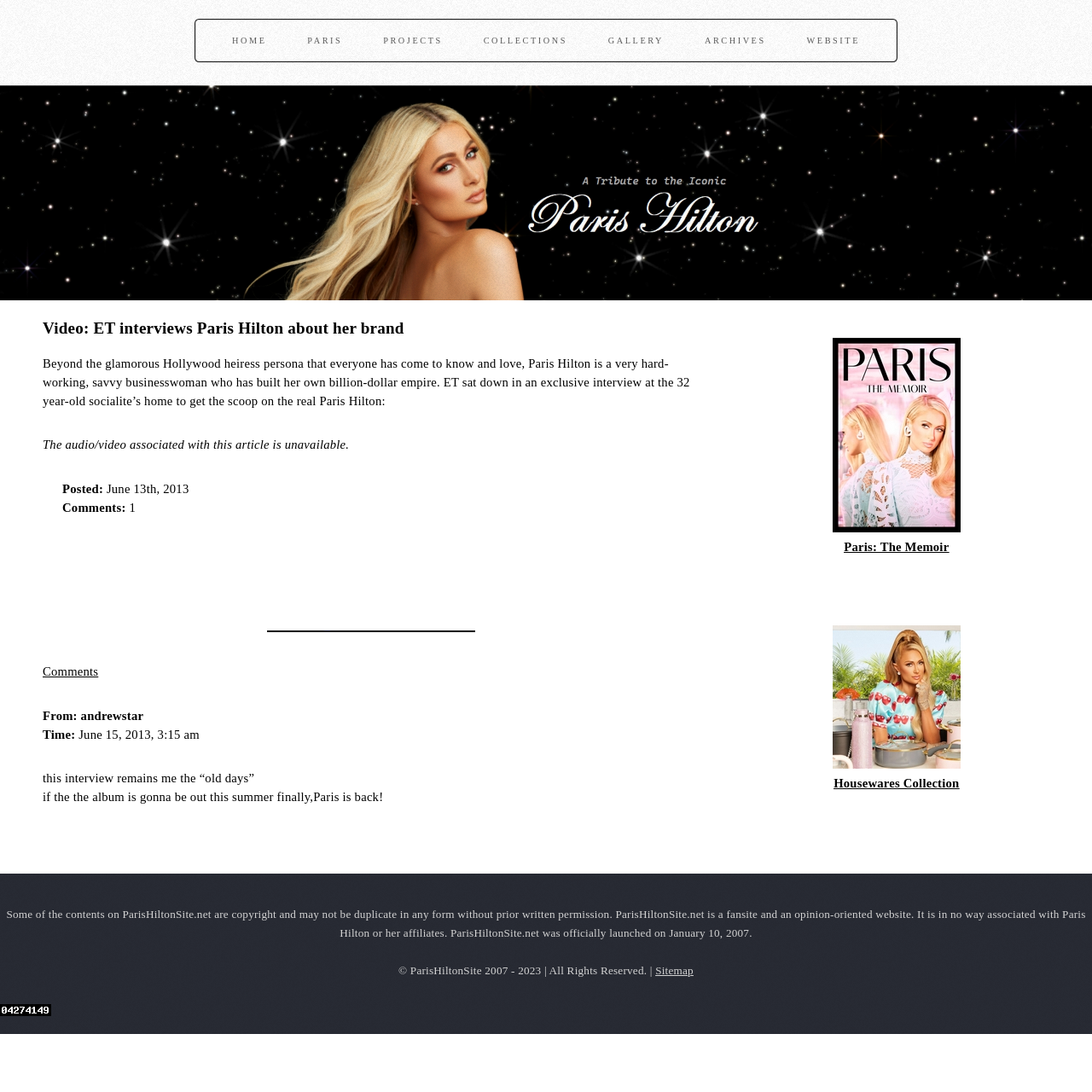Can you provide the bounding box coordinates for the element that should be clicked to implement the instruction: "View the Paris: The Memoir image"?

[0.762, 0.309, 0.88, 0.488]